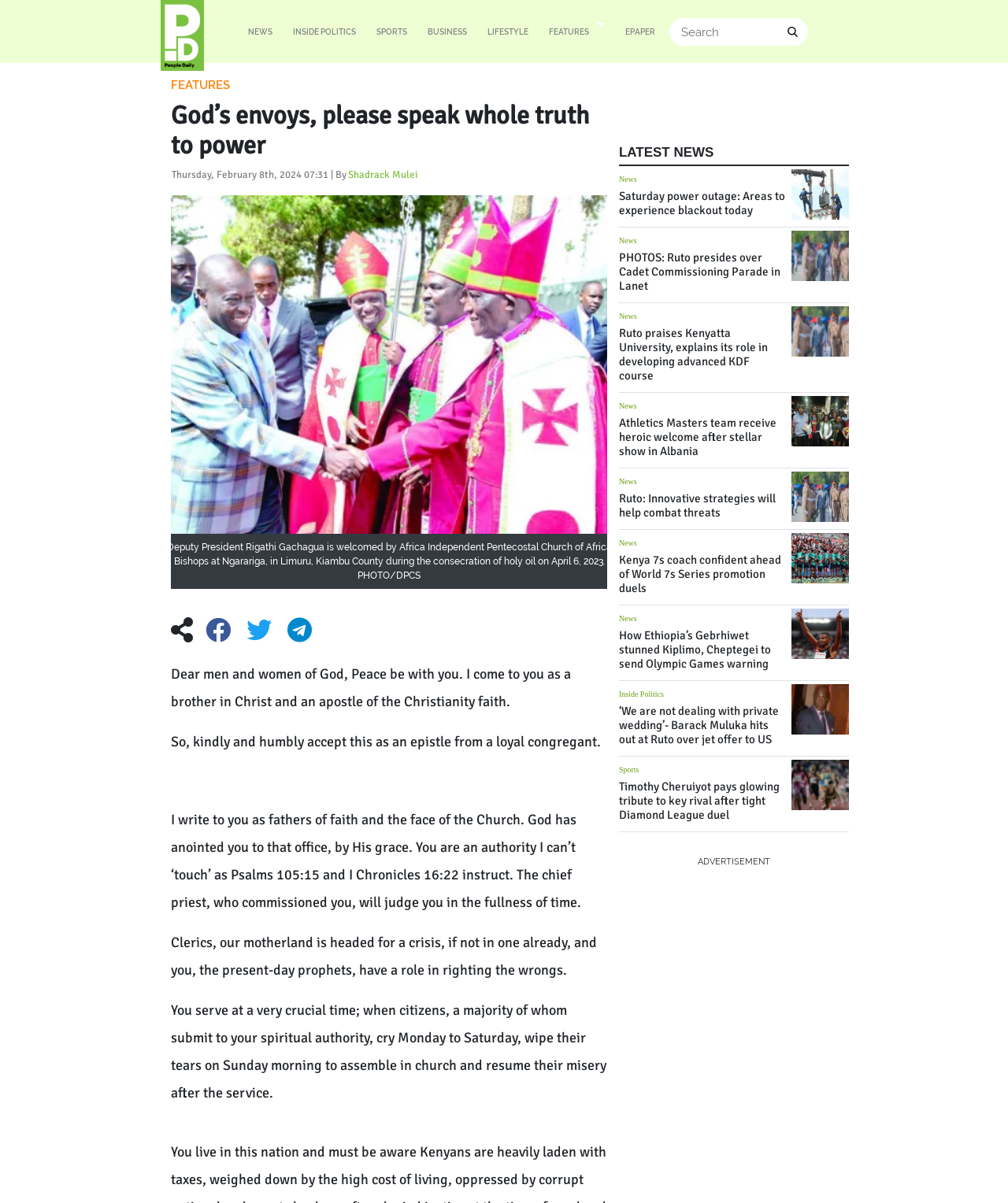Answer this question using a single word or a brief phrase:
What is the sport mentioned in the article 'Athletics Masters team receive heroic welcome after stellar show in Albania'?

Athletics